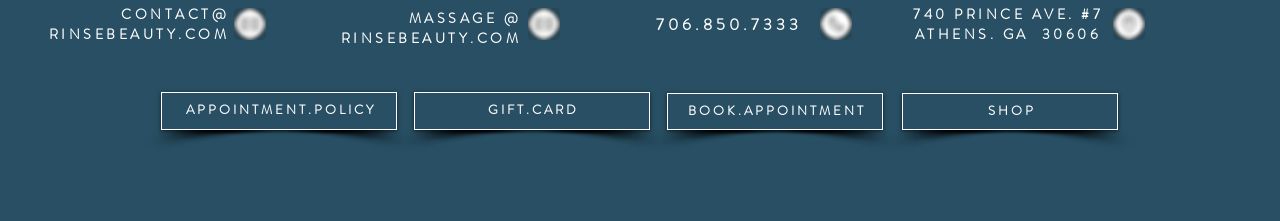Please specify the bounding box coordinates of the element that should be clicked to execute the given instruction: 'Search for severe weather warnings'. Ensure the coordinates are four float numbers between 0 and 1, expressed as [left, top, right, bottom].

None